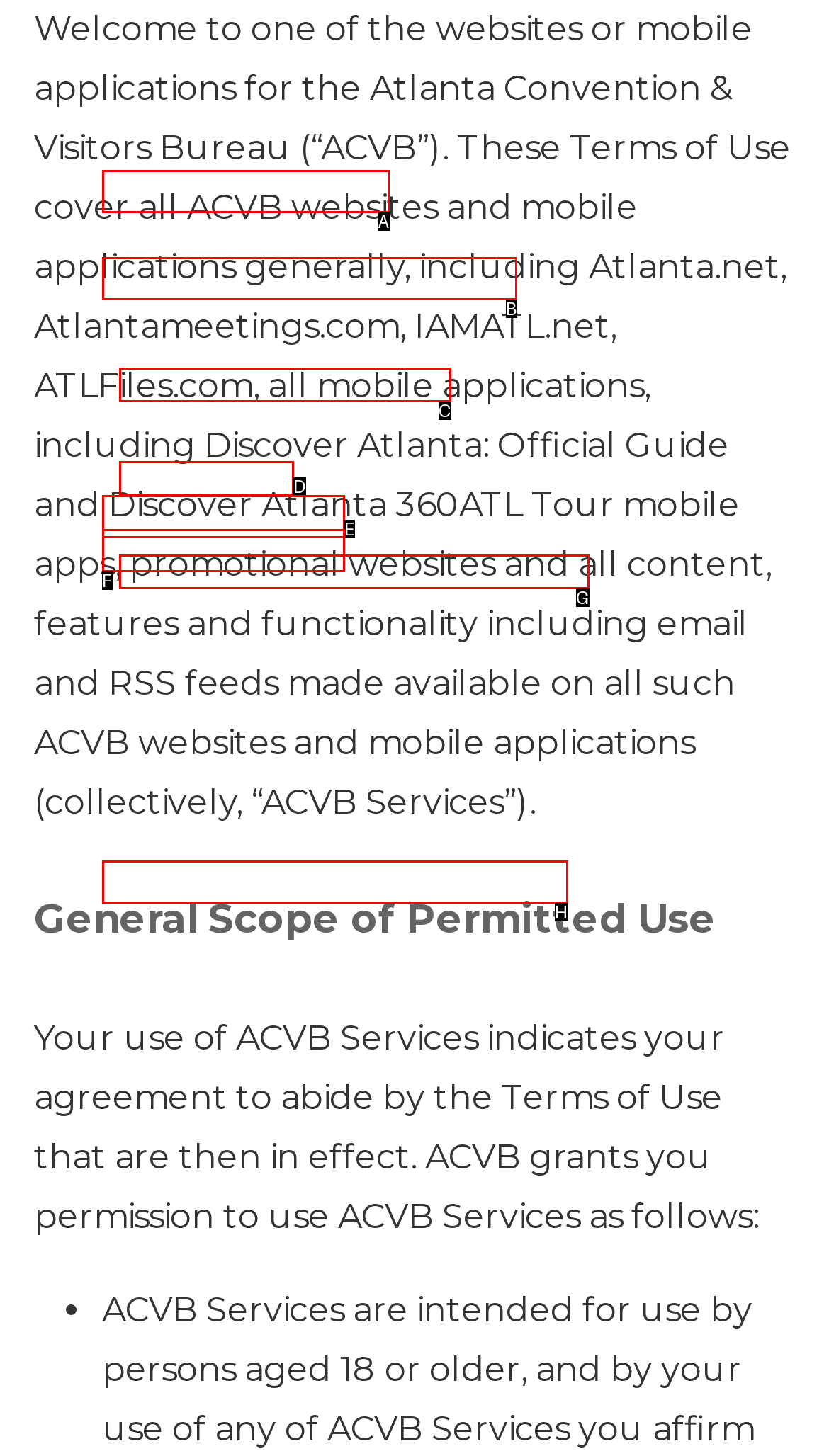From the available choices, determine which HTML element fits this description: Back to post list Respond with the correct letter.

None